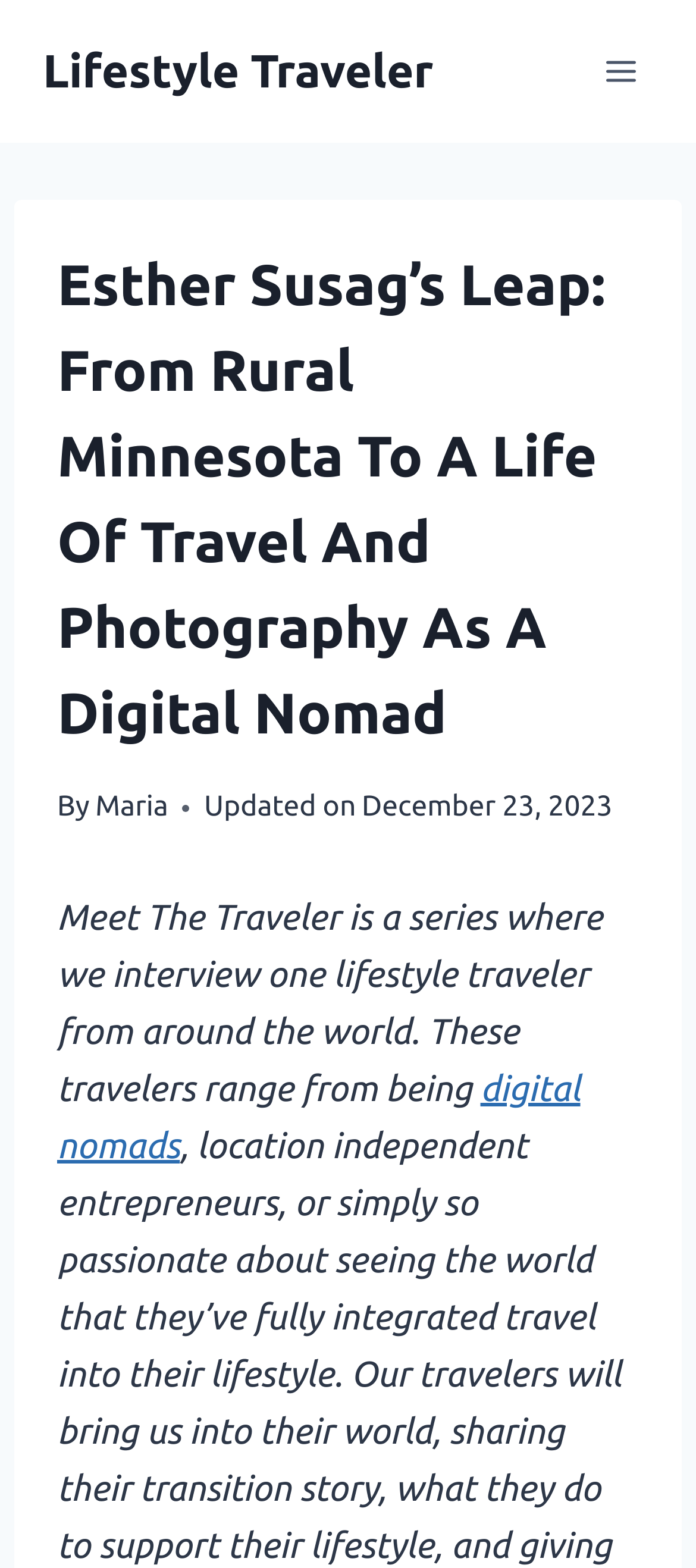What type of travelers are being interviewed in the series?
Carefully analyze the image and provide a detailed answer to the question.

The answer can be found in the StaticText element 'Meet The Traveler is a series where we interview one lifestyle traveler from around the world. These travelers range from being' followed by a link element 'digital nomads' which indicates one type of travelers being interviewed.